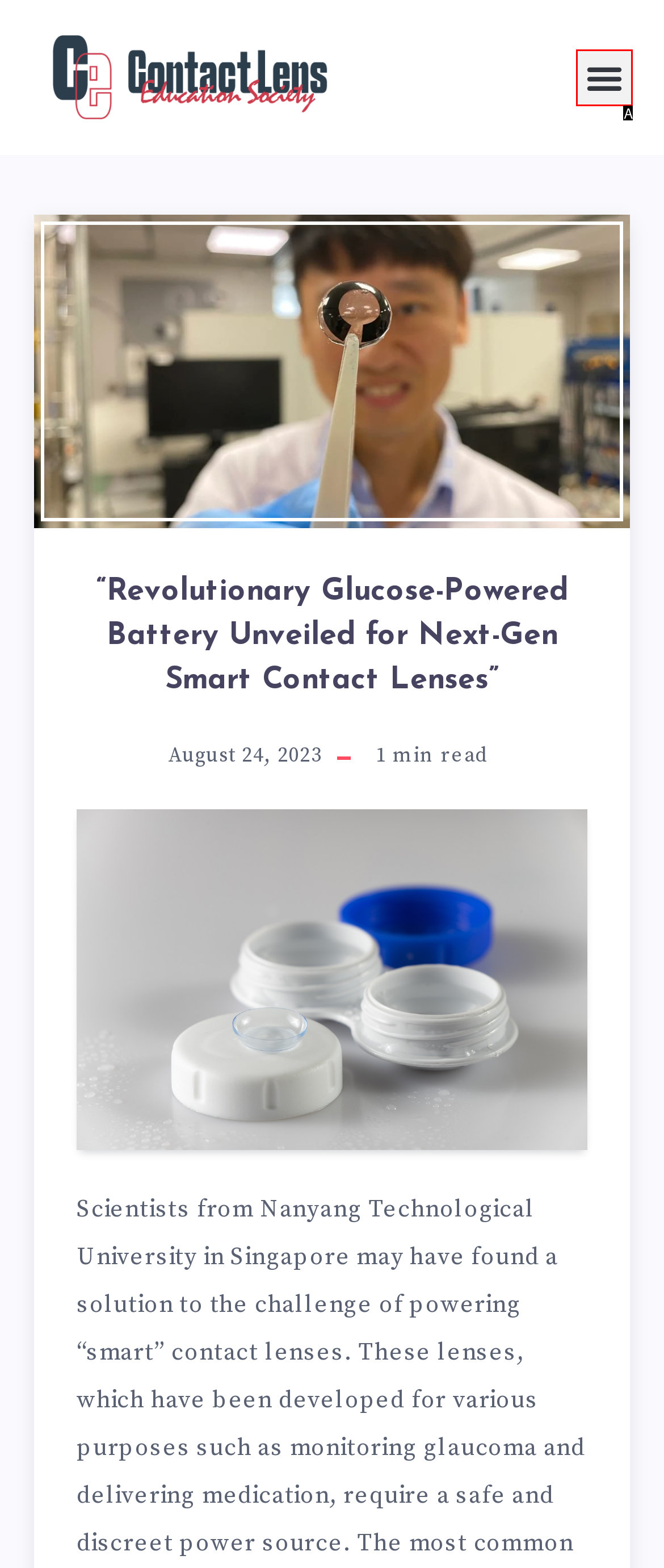Identify the HTML element that corresponds to the description: Menu Provide the letter of the matching option directly from the choices.

A